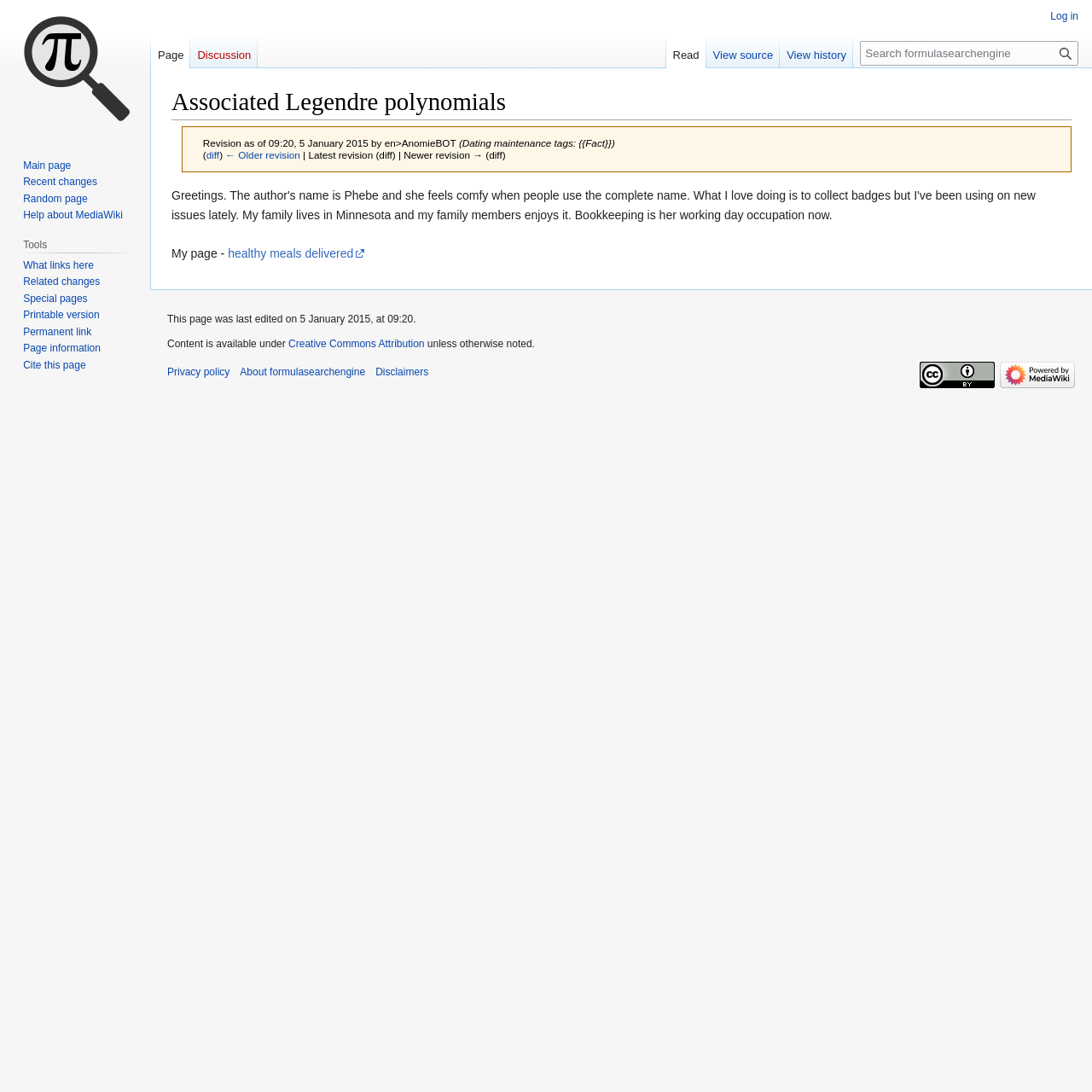Determine the bounding box coordinates for the area you should click to complete the following instruction: "Log in".

[0.962, 0.009, 0.988, 0.02]